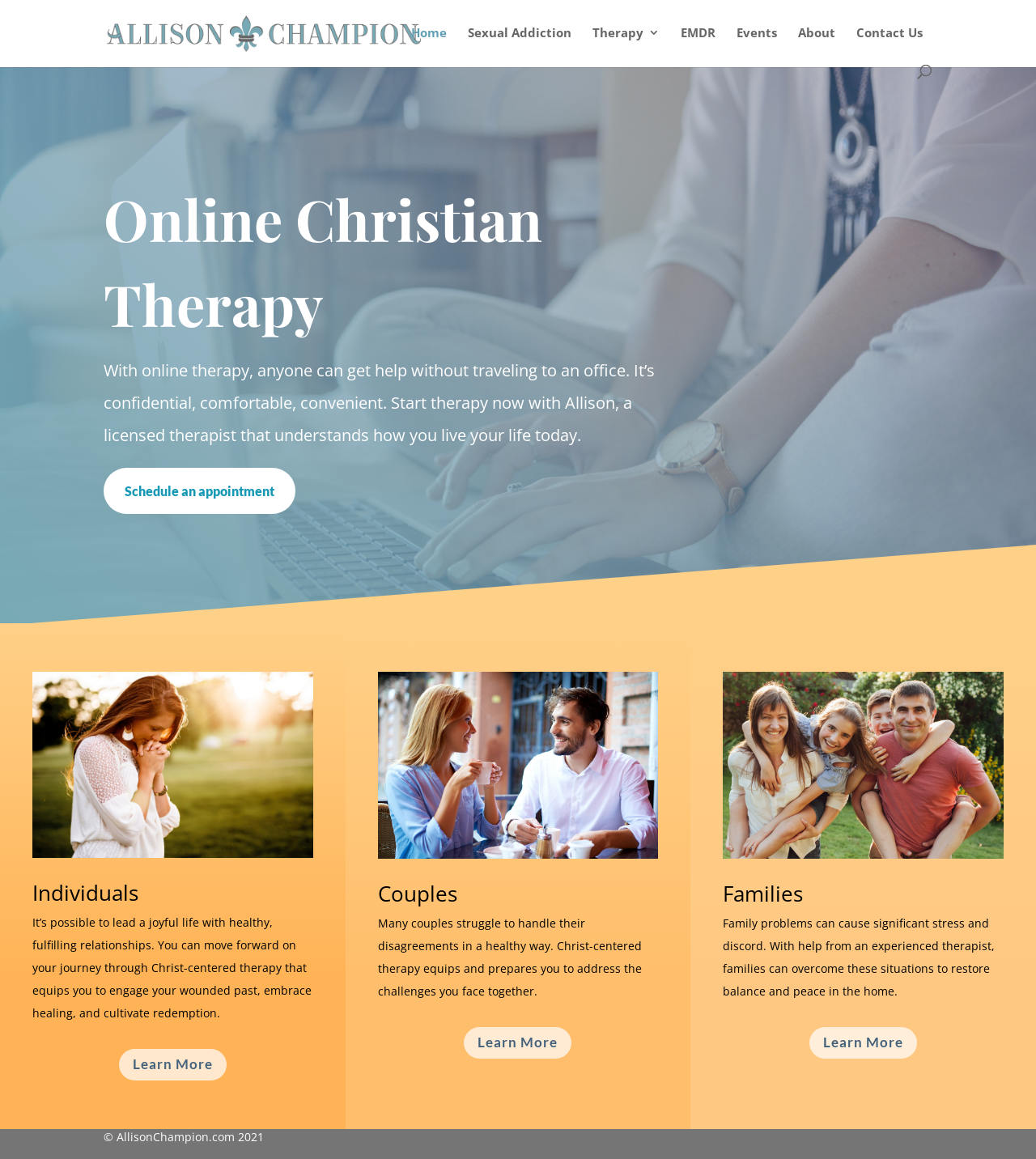What is the copyright year of the website?
Please answer the question as detailed as possible based on the image.

The webpage's footer contains the copyright information '© AllisonChampion.com 2021', indicating that the copyright year is 2021.